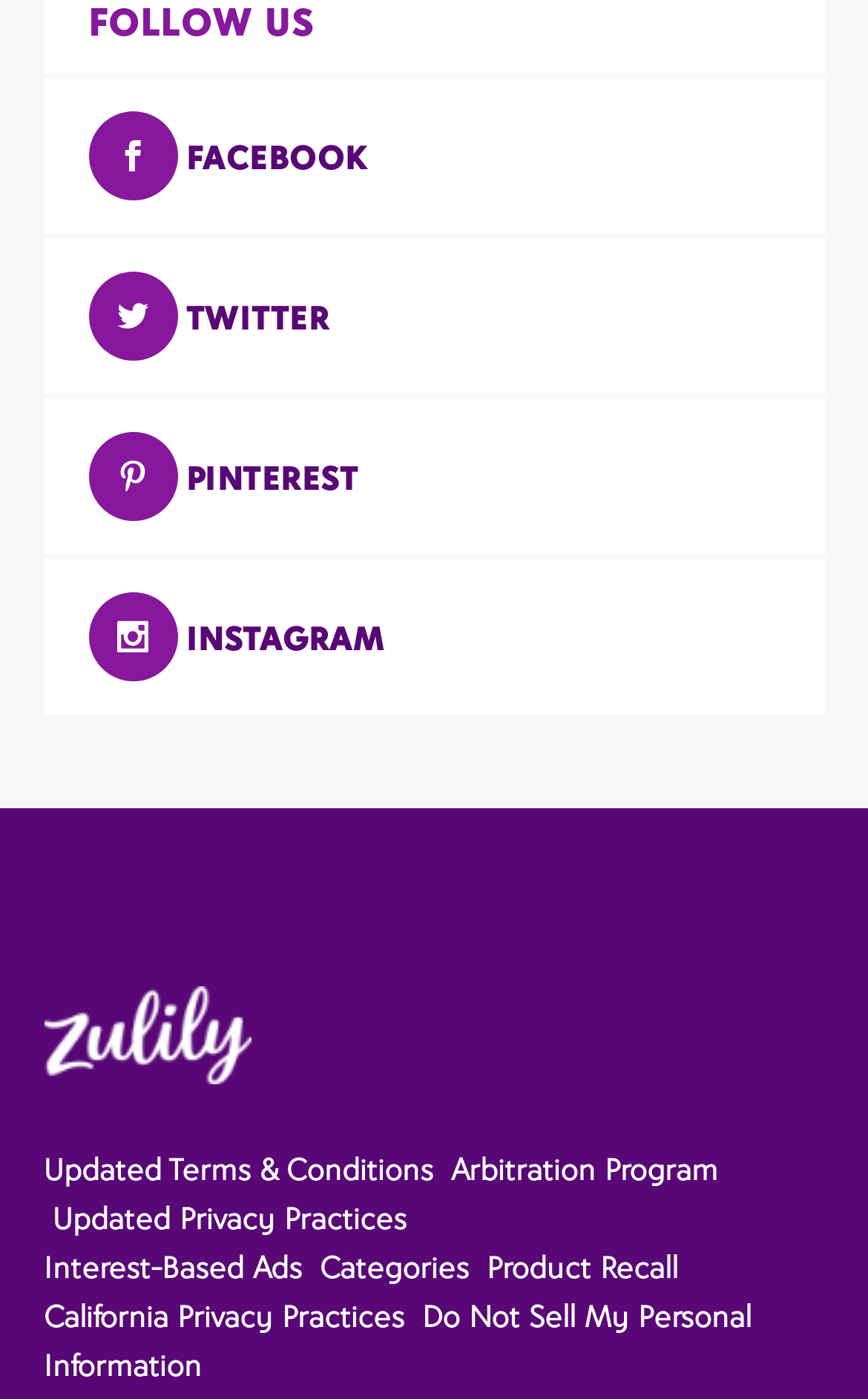By analyzing the image, answer the following question with a detailed response: What is the last link in the footer section?

I looked at the links in the footer section, which are located at the bottom of the page, and found that the last link is 'Do Not Sell My Personal Information'.